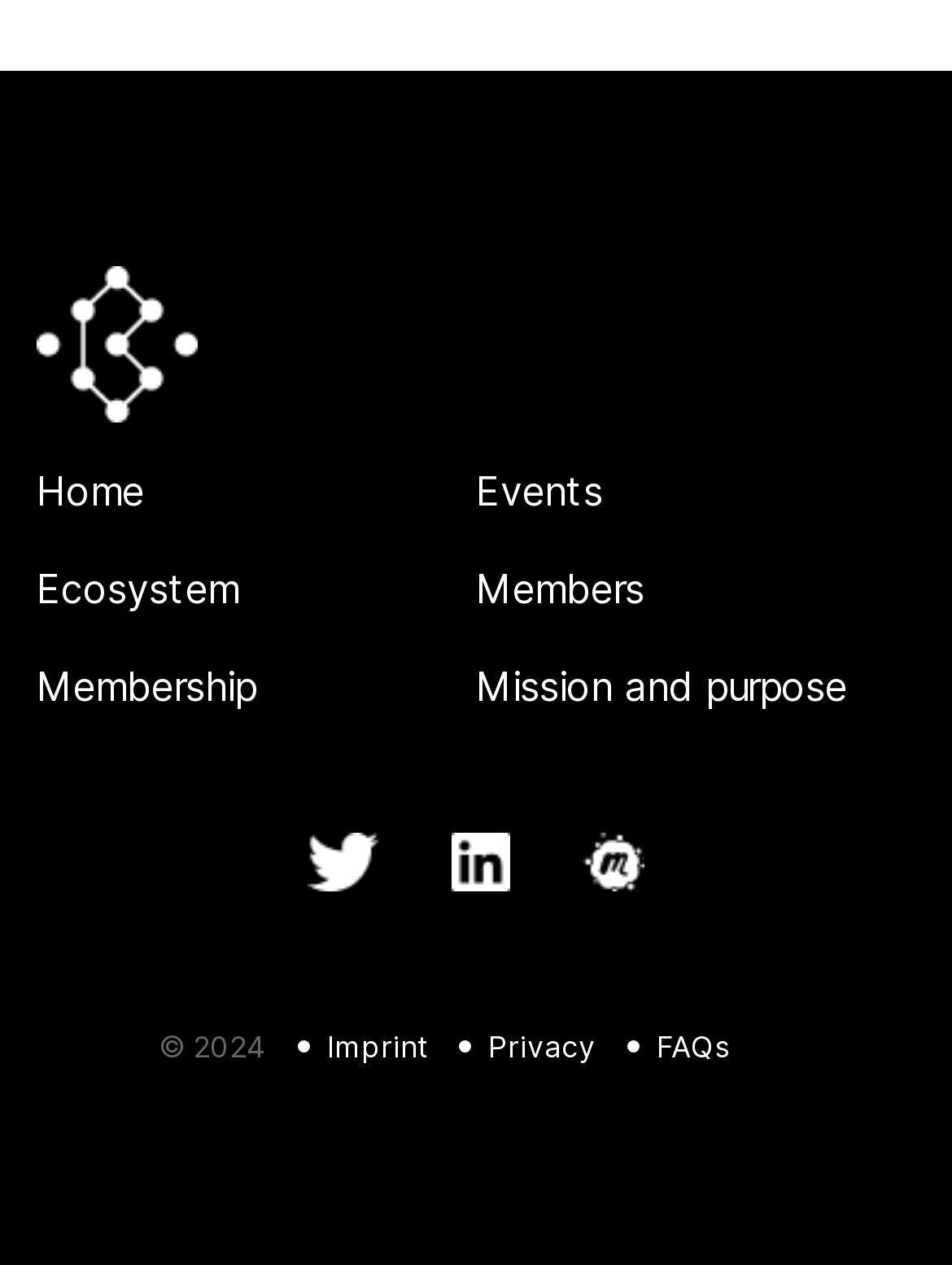Please answer the following question using a single word or phrase: 
What is the copyright year?

2024